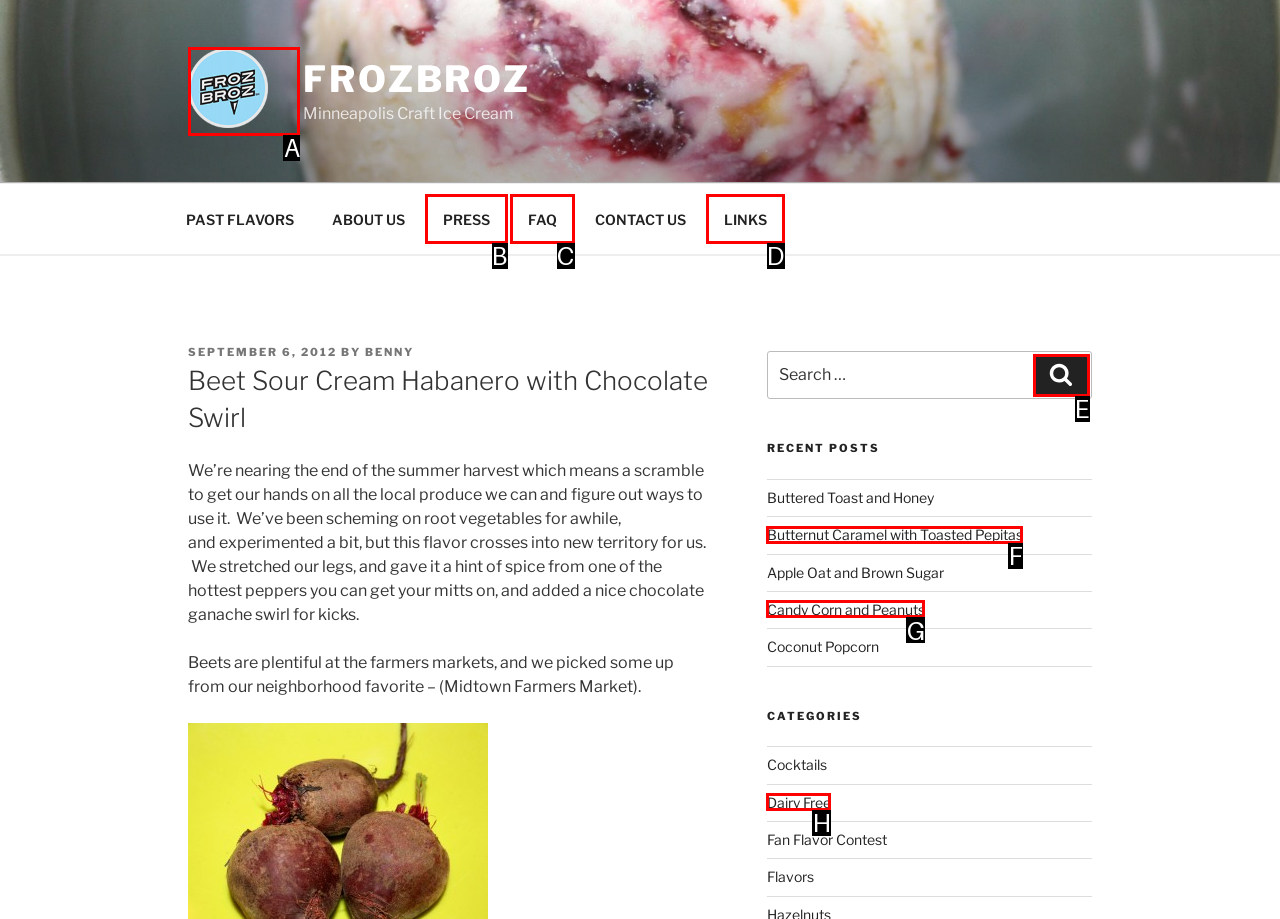From the options shown in the screenshot, tell me which lettered element I need to click to complete the task: Click the 'Home' link.

None